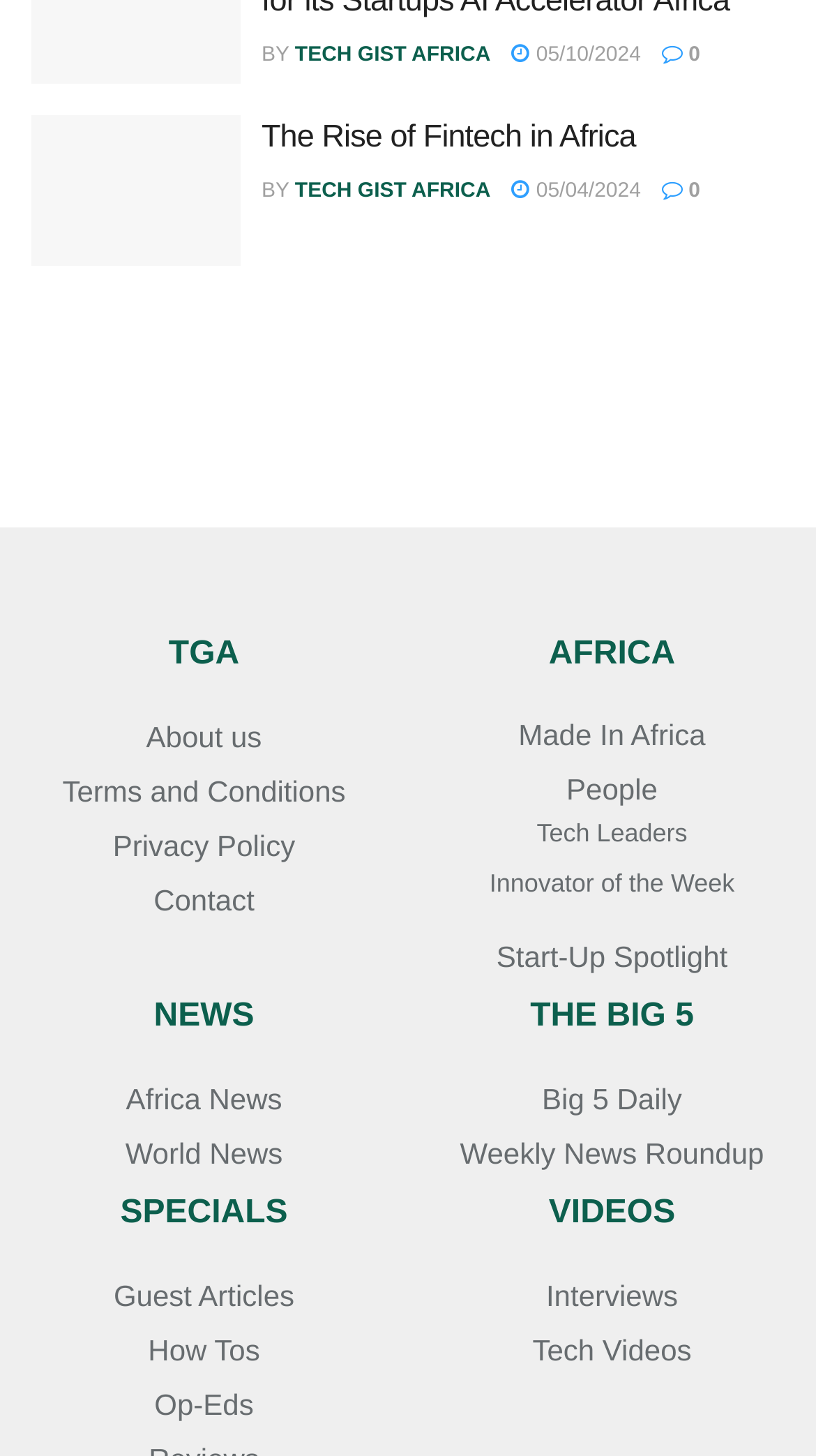From the image, can you give a detailed response to the question below:
What is the name of the section that features 'Made In Africa' and 'People'?

The section that features 'Made In Africa' and 'People' can be found in the middle navigation bar, where it is labeled as 'AFRICA'.